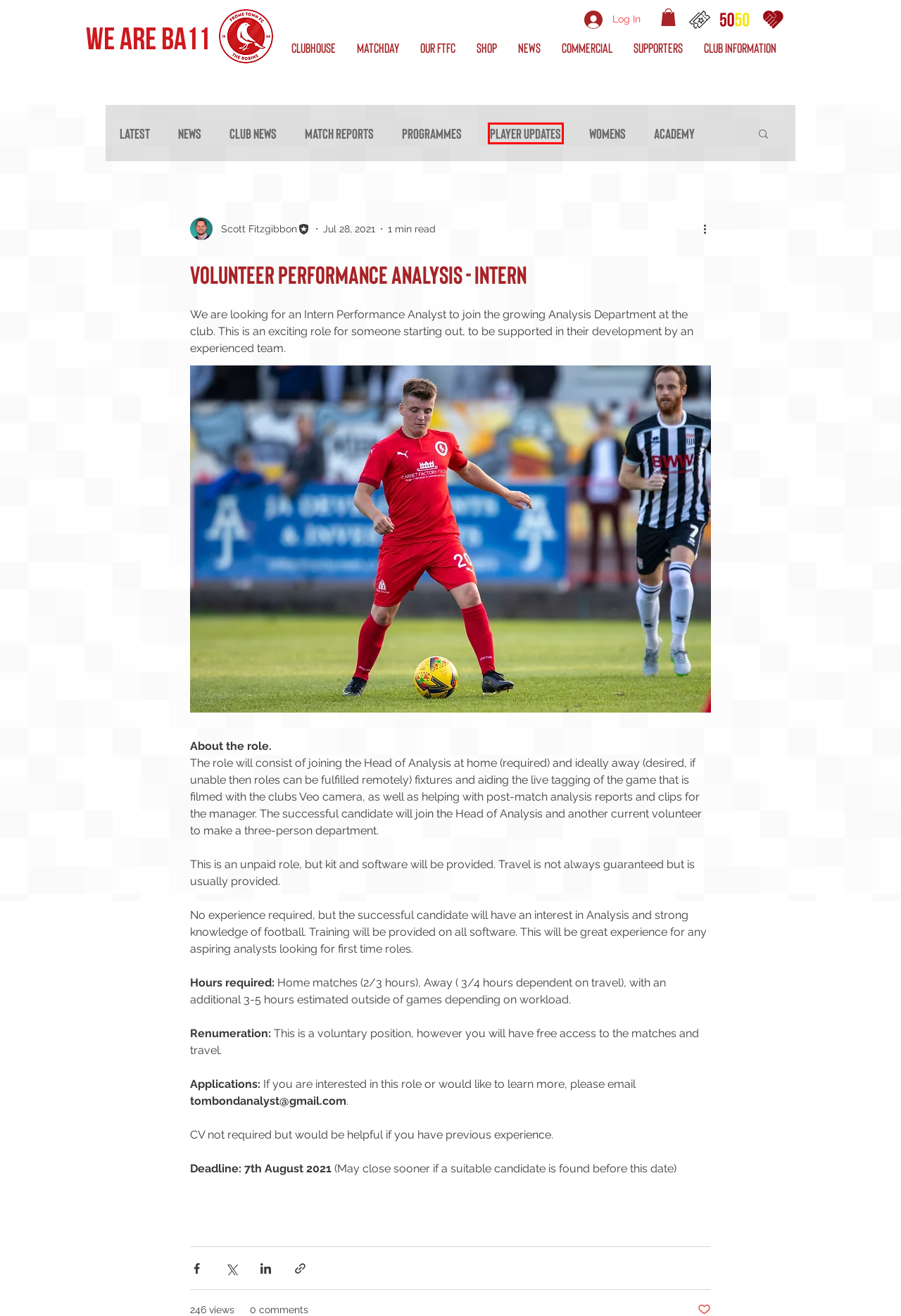You have a screenshot of a webpage where a red bounding box highlights a specific UI element. Identify the description that best matches the resulting webpage after the highlighted element is clicked. The choices are:
A. Community
B. Club News
C. Player Updates
D. Shop | Frome Town FC
E. Academy
F. Tickets | Frome Town FC
G. Supporters | Frome Town FC
H. News

C